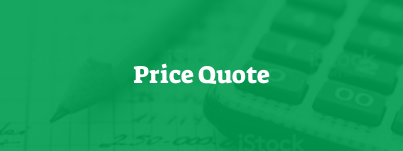Give a detailed account of the elements present in the image.

The image features the text "Price Quote" prominently displayed in a bold font against a green background. The design incorporates a subtle overlay of a calculator and handwritten notes, suggesting a context related to financial calculations or quotations. This visual element underscores the theme of pricing and finance, likely aimed at encouraging users to request a quote for products or services. The overall aesthetic conveys professionalism and clarity, making it inviting for potential customers seeking detailed pricing information.